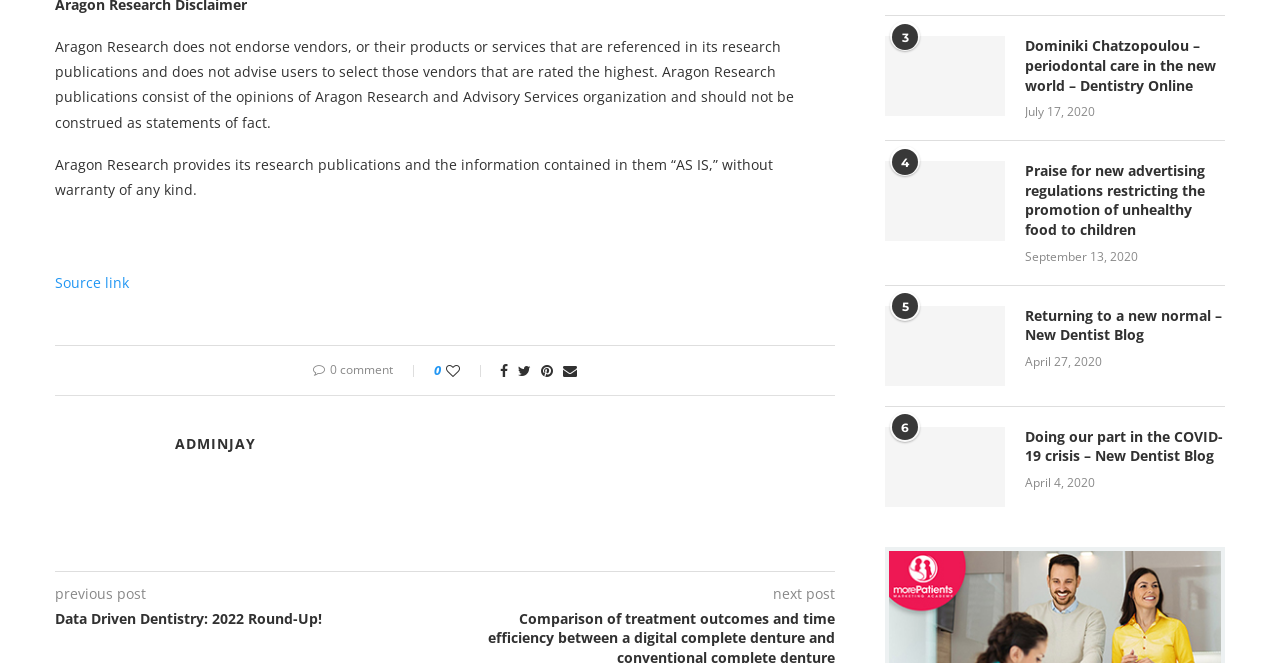What is the format of the timestamps for the posts?
Analyze the image and provide a thorough answer to the question.

The timestamps for the posts are displayed in the format 'Month Day, Year', as seen in the time elements, such as 'July 17, 2020' and 'September 13, 2020'.